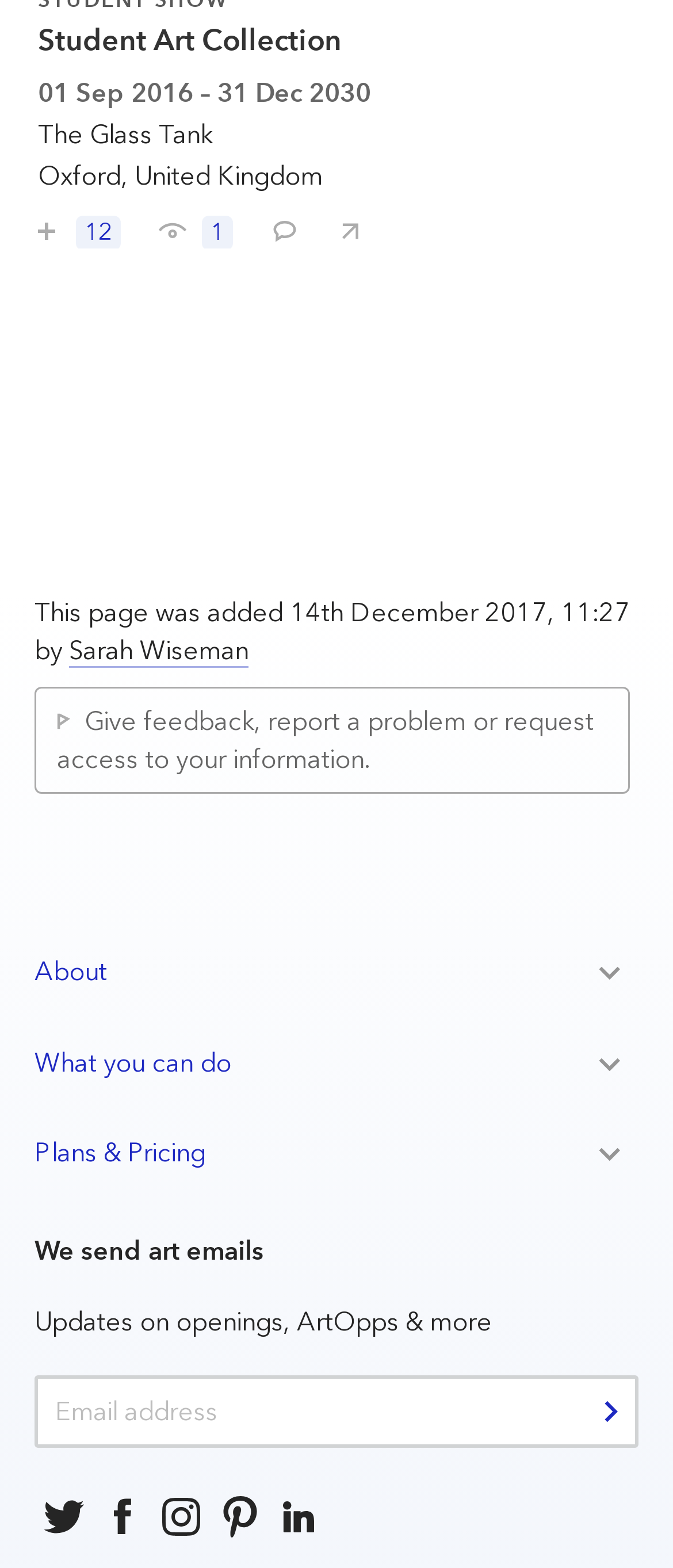Please locate the bounding box coordinates of the region I need to click to follow this instruction: "Comment on Student Art Collection".

[0.372, 0.125, 0.444, 0.158]